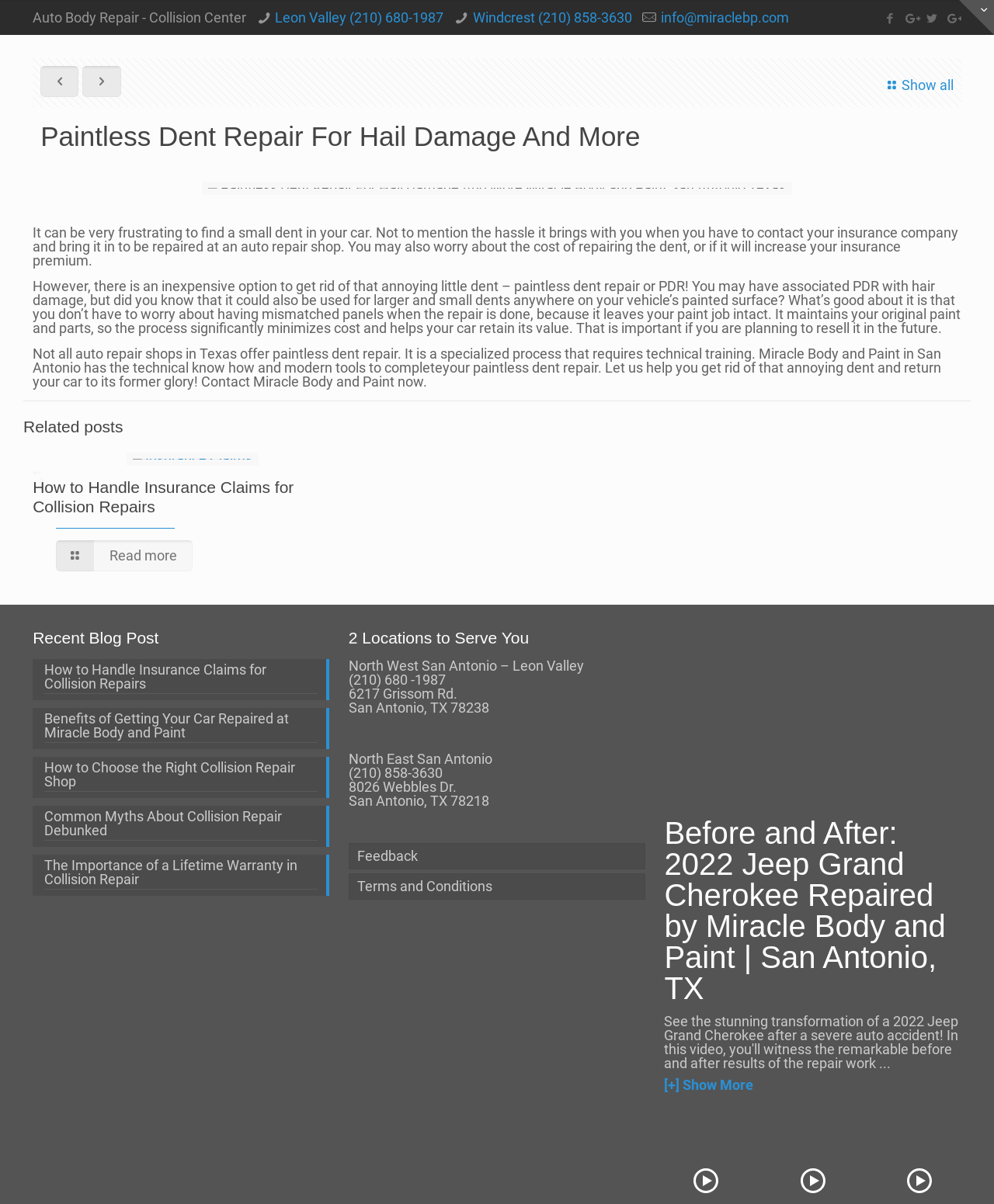Extract the heading text from the webpage.

Paintless Dent Repair For Hail Damage And More